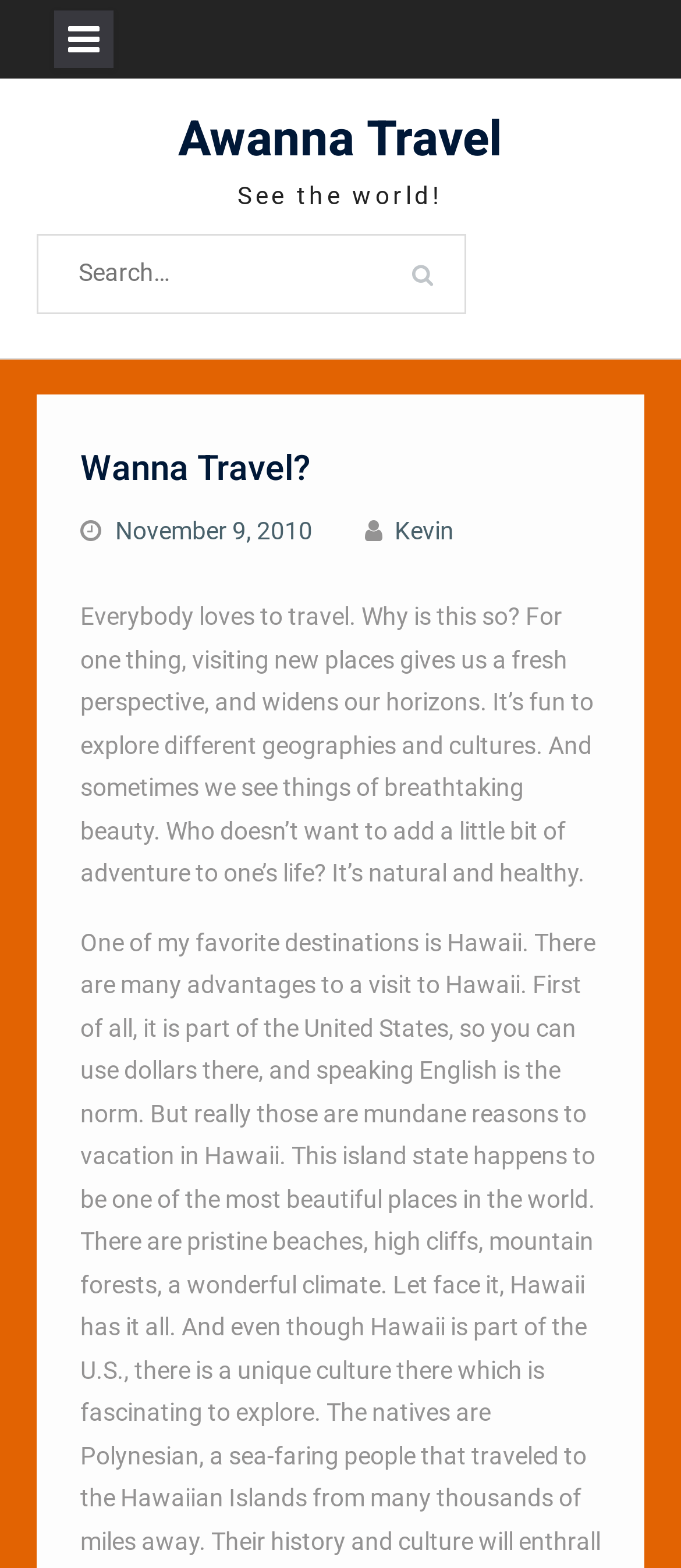Give an in-depth explanation of the webpage layout and content.

The webpage is about travel, with the title "Awanna Travel" prominently displayed at the top. Below the title, there is a search bar with a placeholder text "Search for:" and a magnifying glass icon on the right side. 

To the right of the search bar, there is a button with a plus sign icon. When clicked, it expands to reveal a section with a heading "Wanna Travel?" followed by a link with the same text. Below this heading, there are two links: one with the date "November 9, 2010" and another with the name "Kevin". 

On the top-left corner, there is a small icon with a globe symbol. The main content of the webpage is a paragraph of text that discusses the joys of traveling, mentioning how it broadens one's perspective, allows exploration of different geographies and cultures, and adds adventure to one's life. Above this paragraph, there is a short phrase "See the world!" in a prominent font.